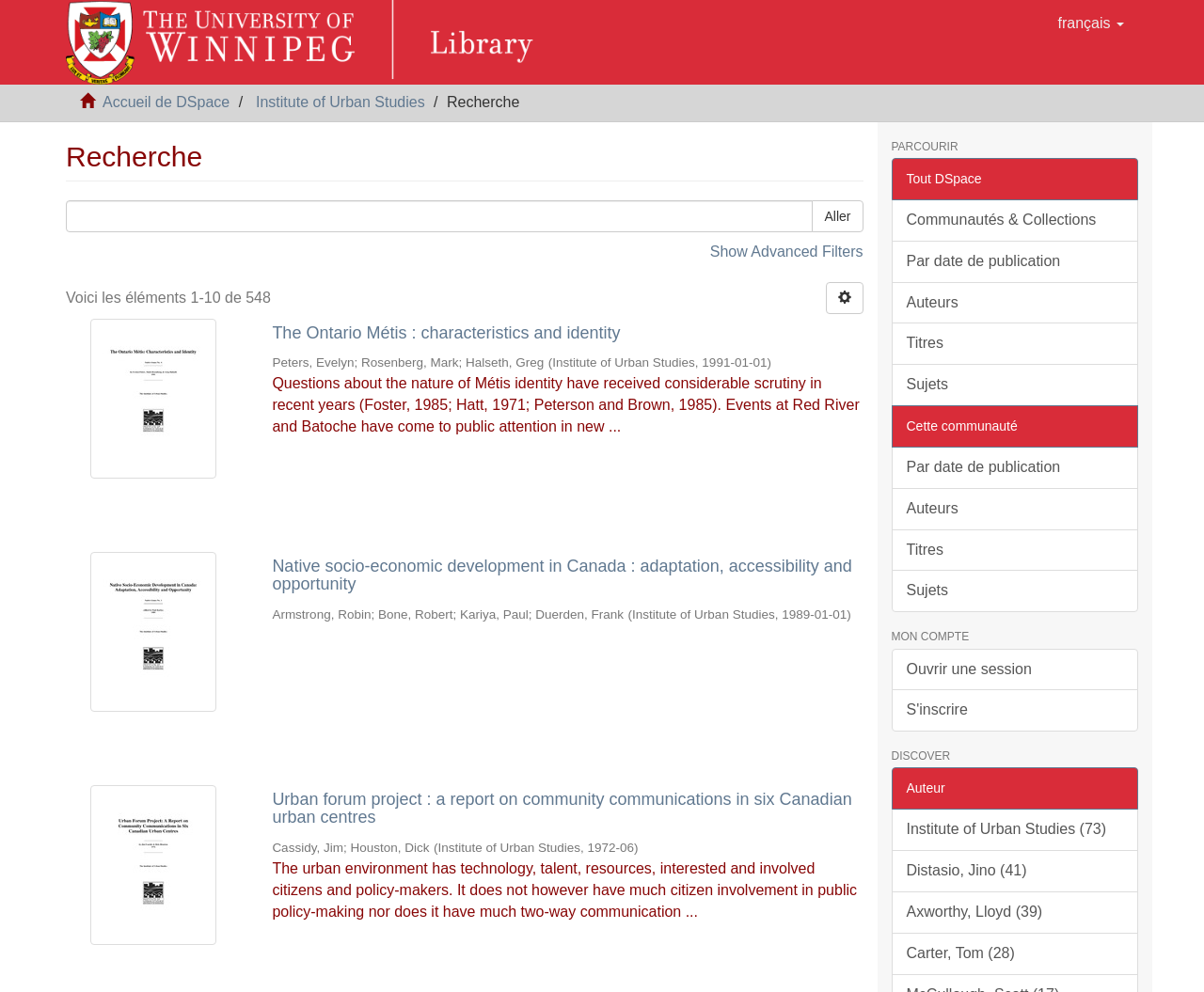Determine the bounding box for the described HTML element: "Show Advanced Filters". Ensure the coordinates are four float numbers between 0 and 1 in the format [left, top, right, bottom].

[0.59, 0.245, 0.717, 0.261]